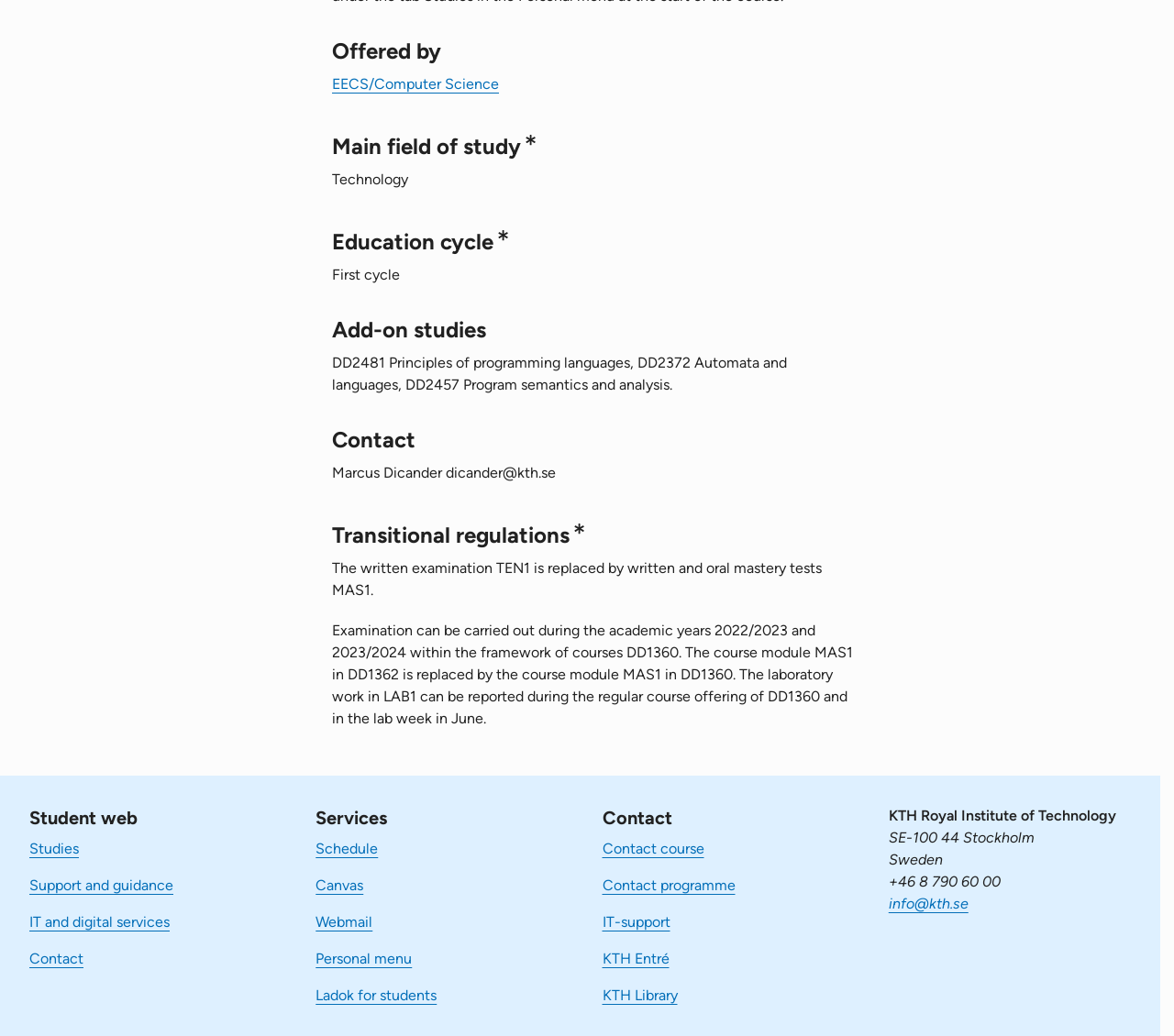Locate the bounding box coordinates of the region to be clicked to comply with the following instruction: "Click on 'EECS/Computer Science'". The coordinates must be four float numbers between 0 and 1, in the form [left, top, right, bottom].

[0.283, 0.072, 0.425, 0.089]